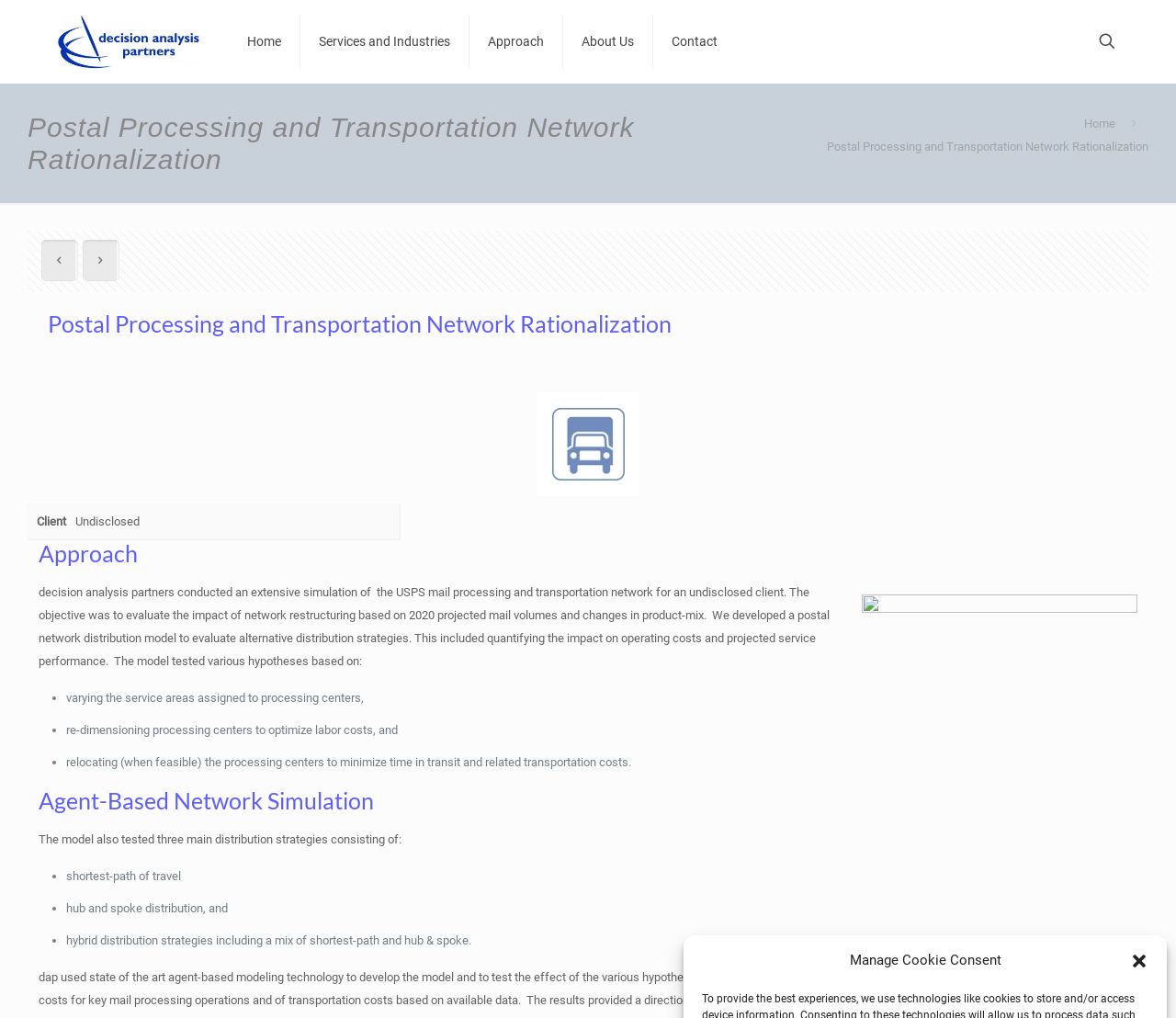Find the bounding box coordinates of the clickable element required to execute the following instruction: "Learn more about SCOTT SAFETY". Provide the coordinates as four float numbers between 0 and 1, i.e., [left, top, right, bottom].

None